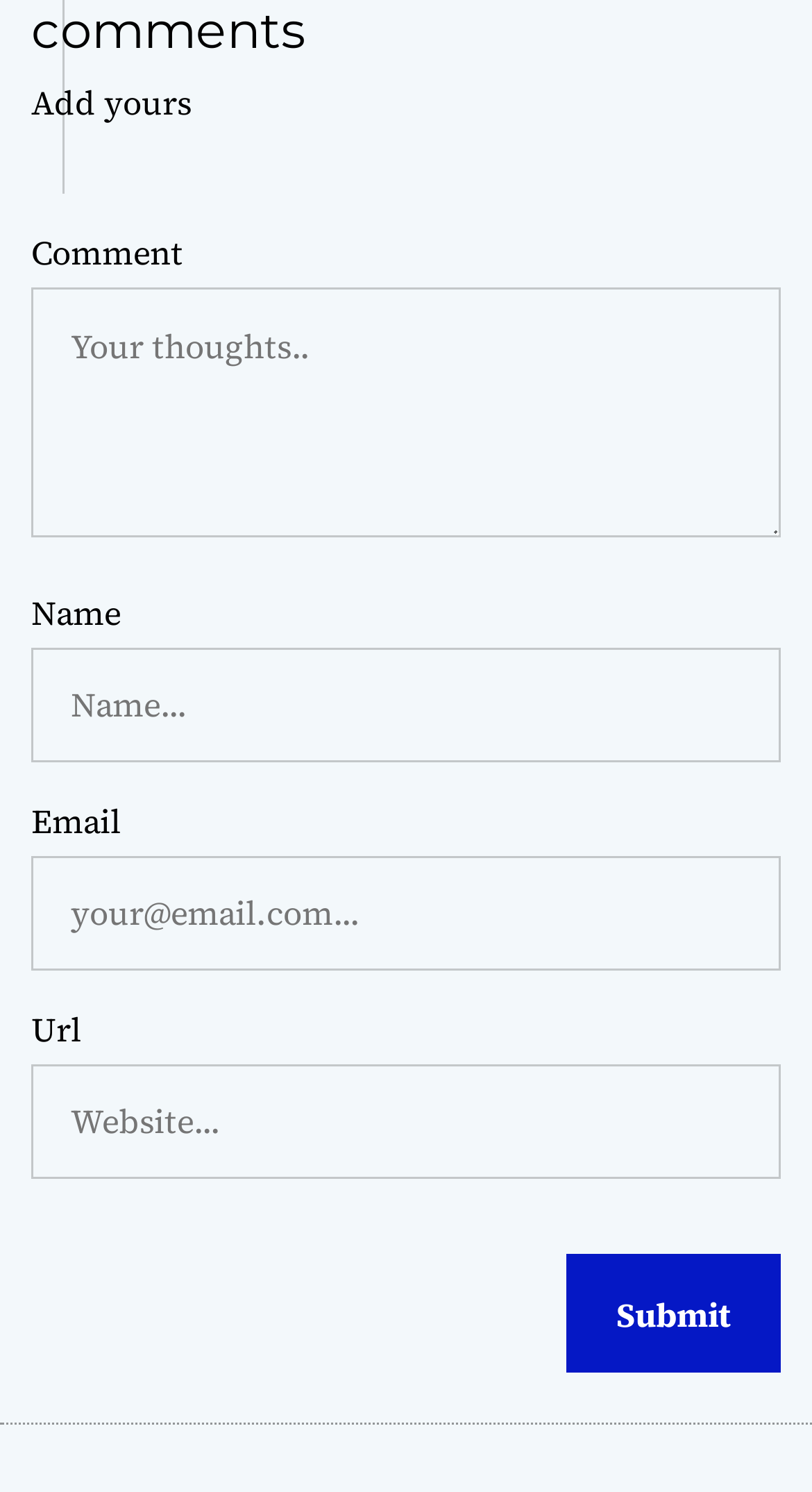Kindly respond to the following question with a single word or a brief phrase: 
What is the label of the first text field?

Comment